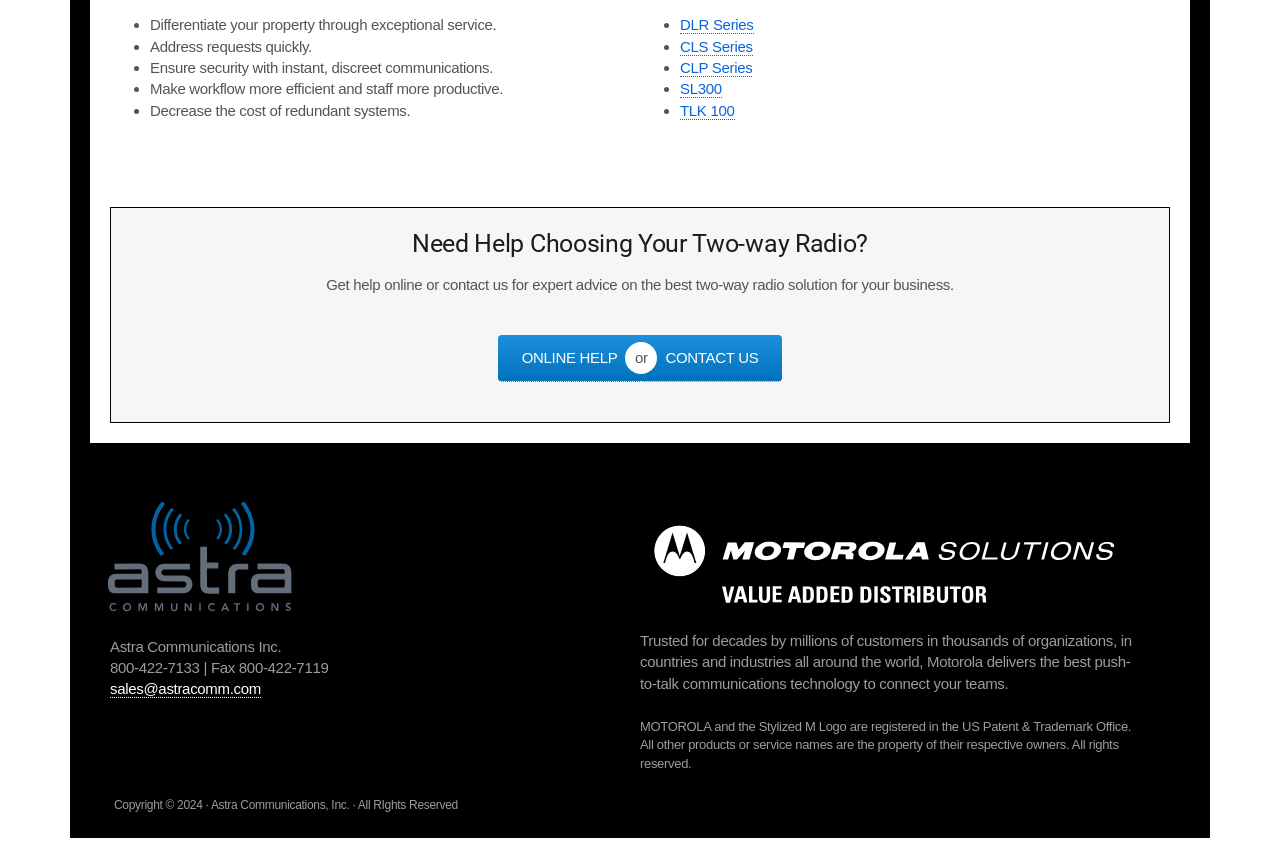Specify the bounding box coordinates for the region that must be clicked to perform the given instruction: "Get online help".

[0.389, 0.391, 0.501, 0.445]